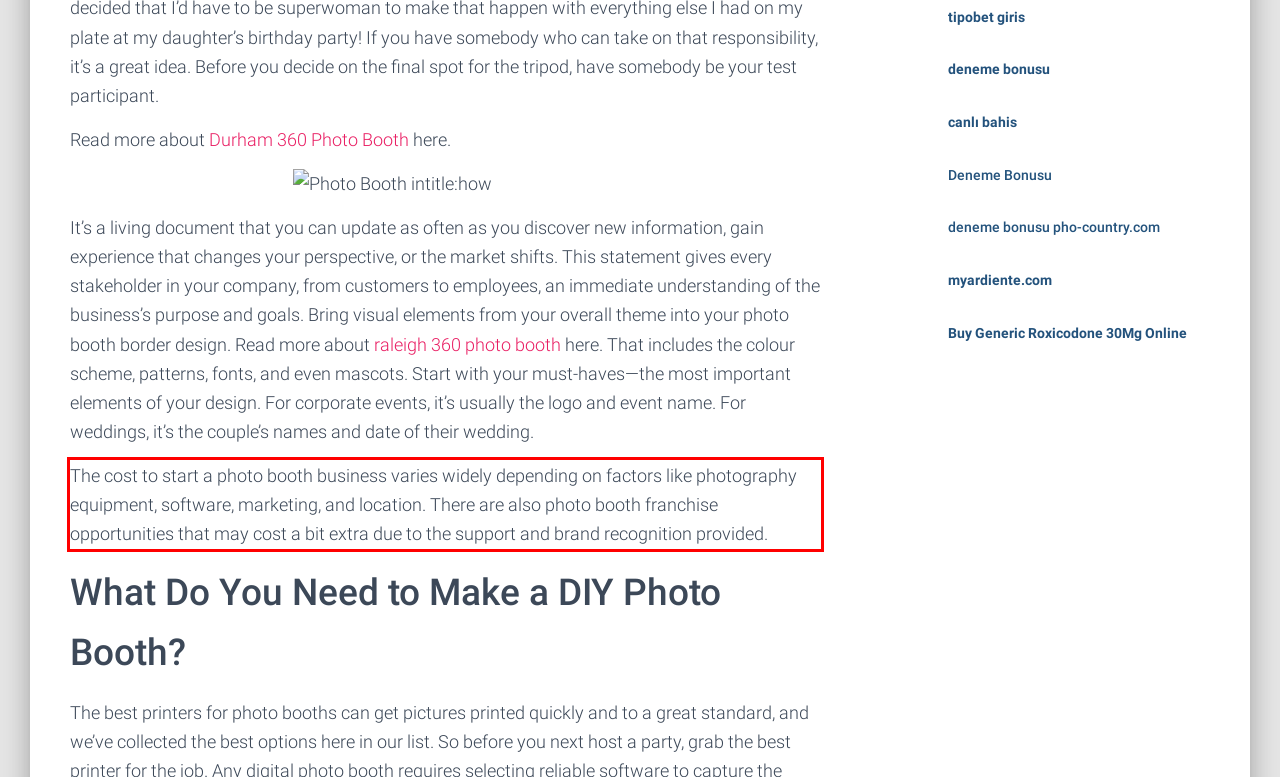You are given a webpage screenshot with a red bounding box around a UI element. Extract and generate the text inside this red bounding box.

The cost to start a photo booth business varies widely depending on factors like photography equipment, software, marketing, and location. There are also photo booth franchise opportunities that may cost a bit extra due to the support and brand recognition provided.